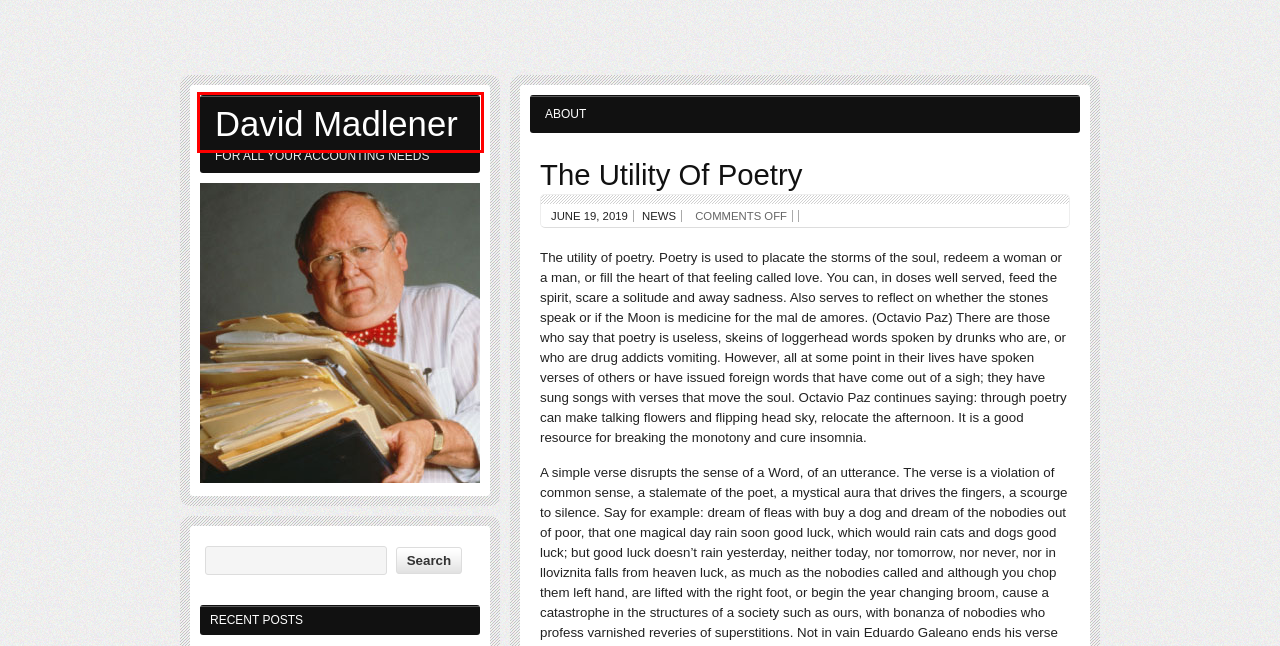You have a screenshot of a webpage with an element surrounded by a red bounding box. Choose the webpage description that best describes the new page after clicking the element inside the red bounding box. Here are the candidates:
A. April | 2015 | David Madlener
B. About | David Madlener
C. November | 2014 | David Madlener
D. October | 2021 | David Madlener
E. August | 2014 | David Madlener
F. May | 2014 | David Madlener
G. December | 2013 | David Madlener
H. David Madlener | for all your accounting needs

H